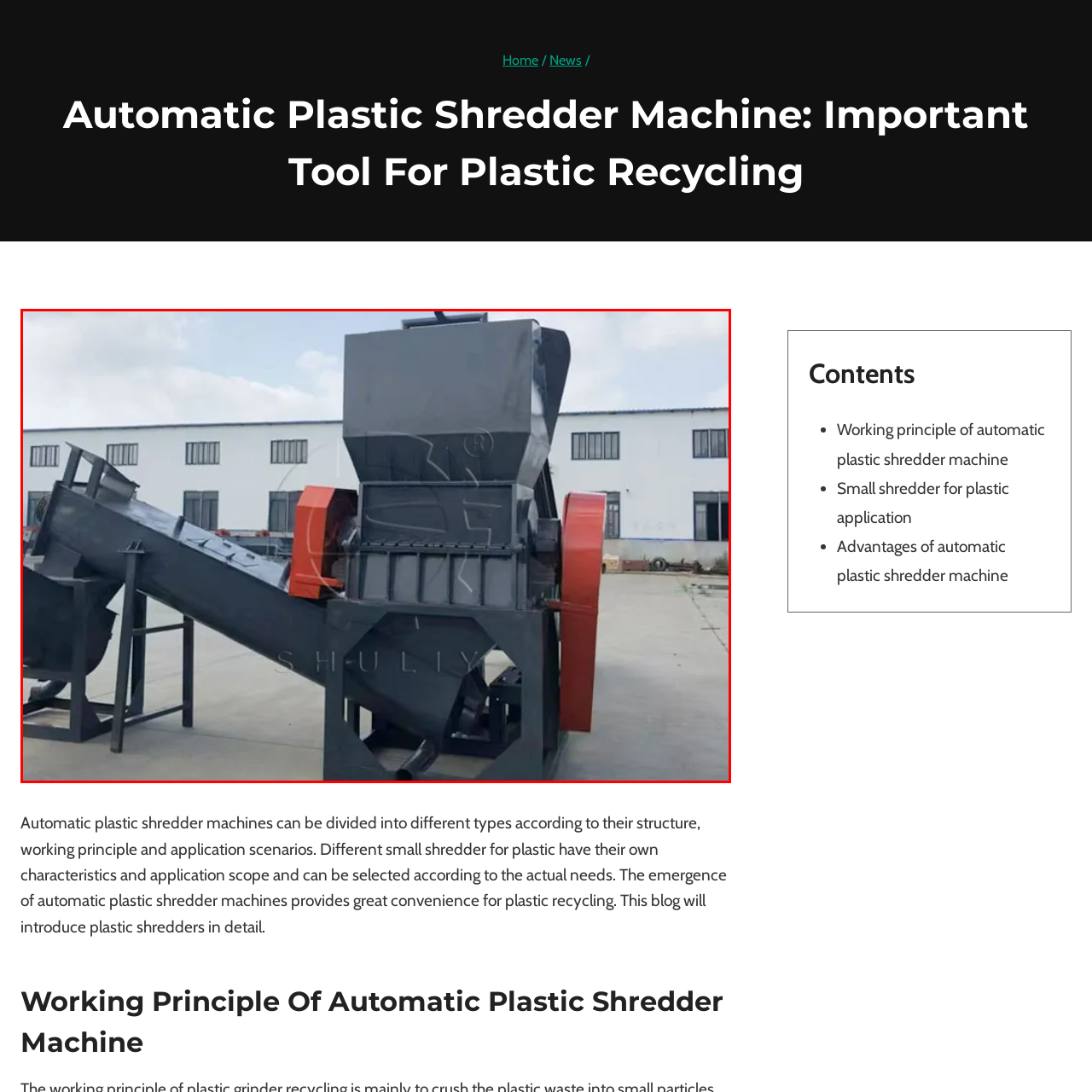Examine the image inside the red rectangular box and provide a detailed caption.

The image depicts a robust automatic plastic shredder machine, showcasing its industrial design and functionality. Constructed from durable materials, the machine is primarily painted in dark hues, with contrasting red components that highlight its mechanical features. The machine is positioned in an outdoor setting, suggesting a manufacturing or recycling plant environment. In the background, multiple factory windows are visible, indicating a workspace dedicated to operations related to plastic recycling. This equipment plays a crucial role in the sustainable processing of plastics, streamlining the shredding process to enhance recycling efficiency. The design reflects its capability to handle various plastic materials, making it an essential tool in the industry.